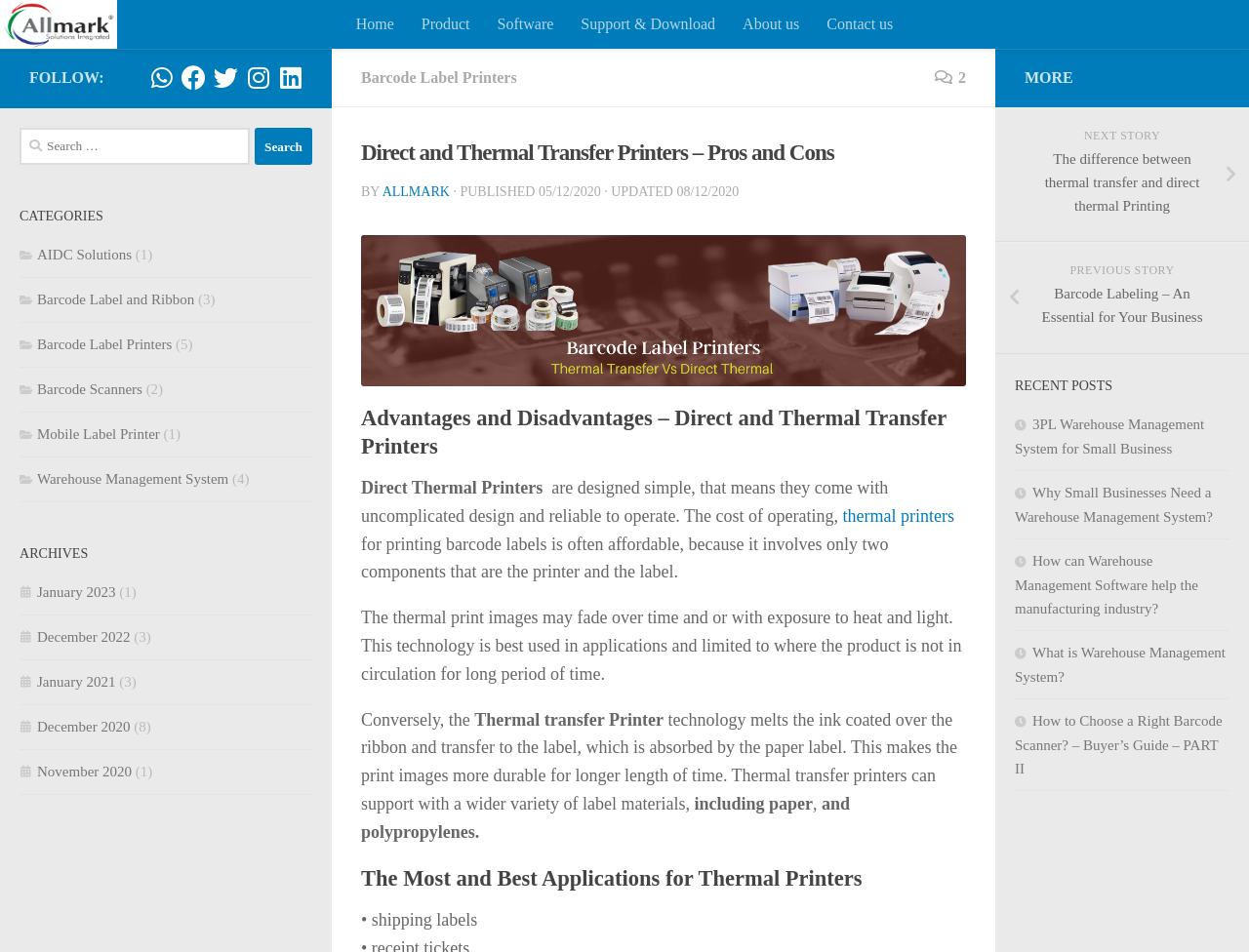Analyze the image and provide a detailed answer to the question: What is the purpose of thermal transfer printers?

According to the webpage, thermal transfer printers are used for printing barcode labels, and they produce more durable print images that can last longer, unlike direct thermal printers whose print images may fade over time.